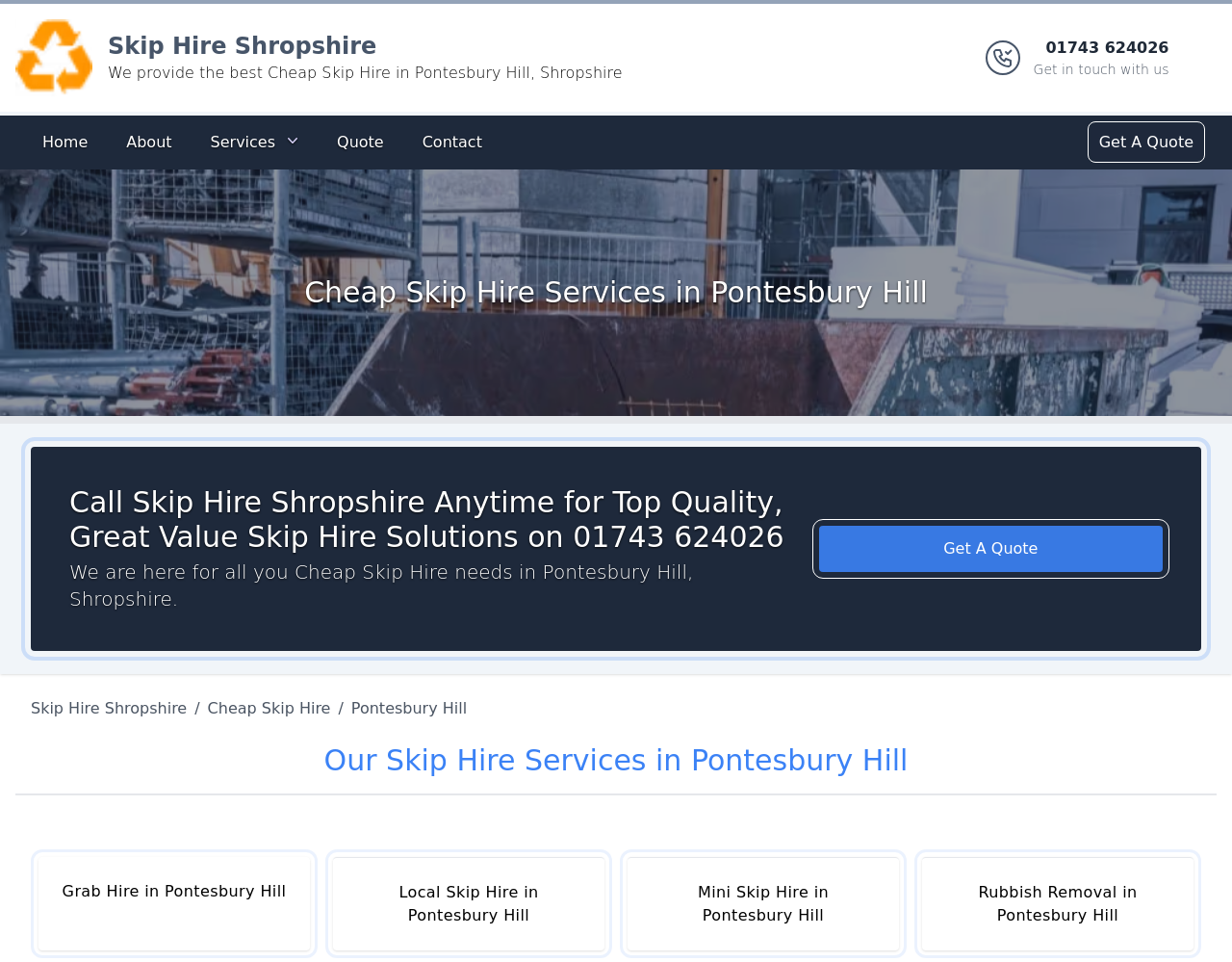Find the bounding box coordinates of the clickable area that will achieve the following instruction: "Click the Skip Hire Norfolk logo".

None